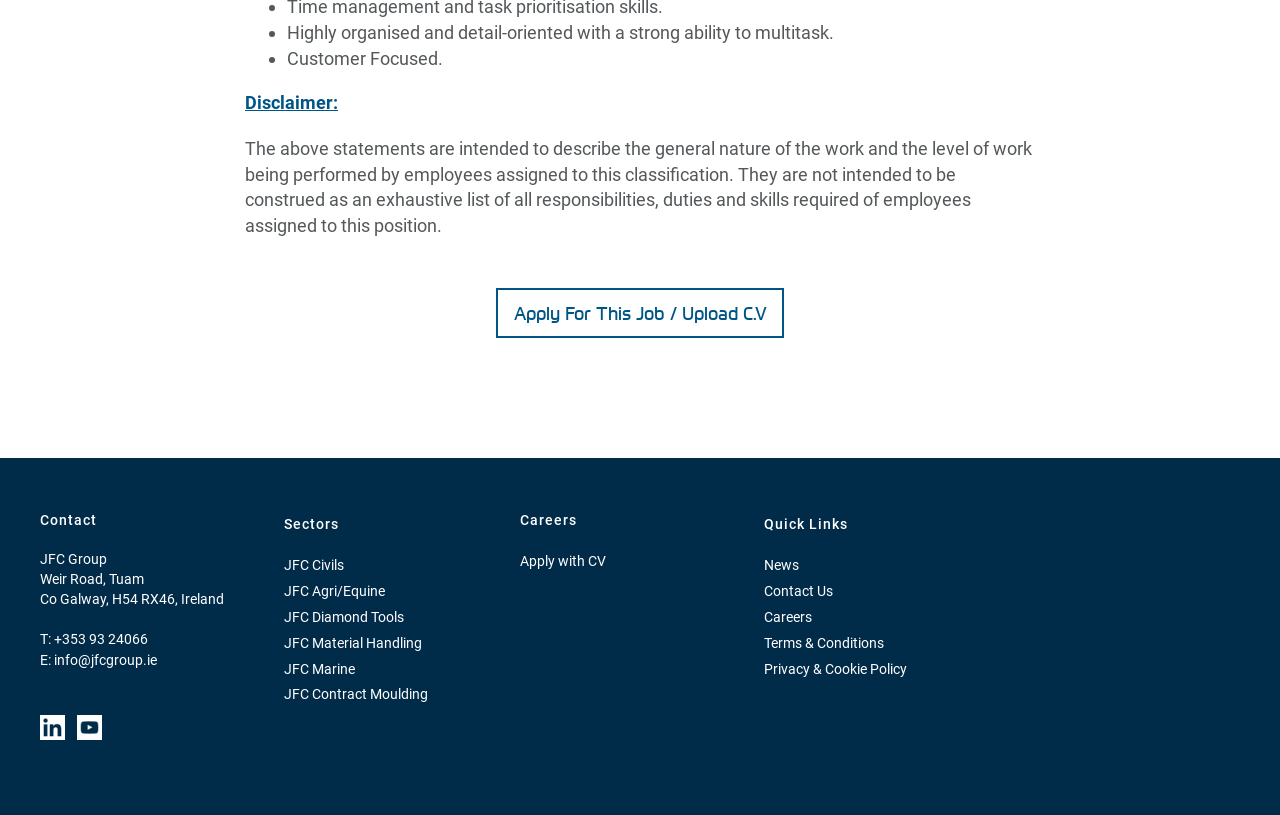How to apply for a job?
From the screenshot, supply a one-word or short-phrase answer.

Upload CV